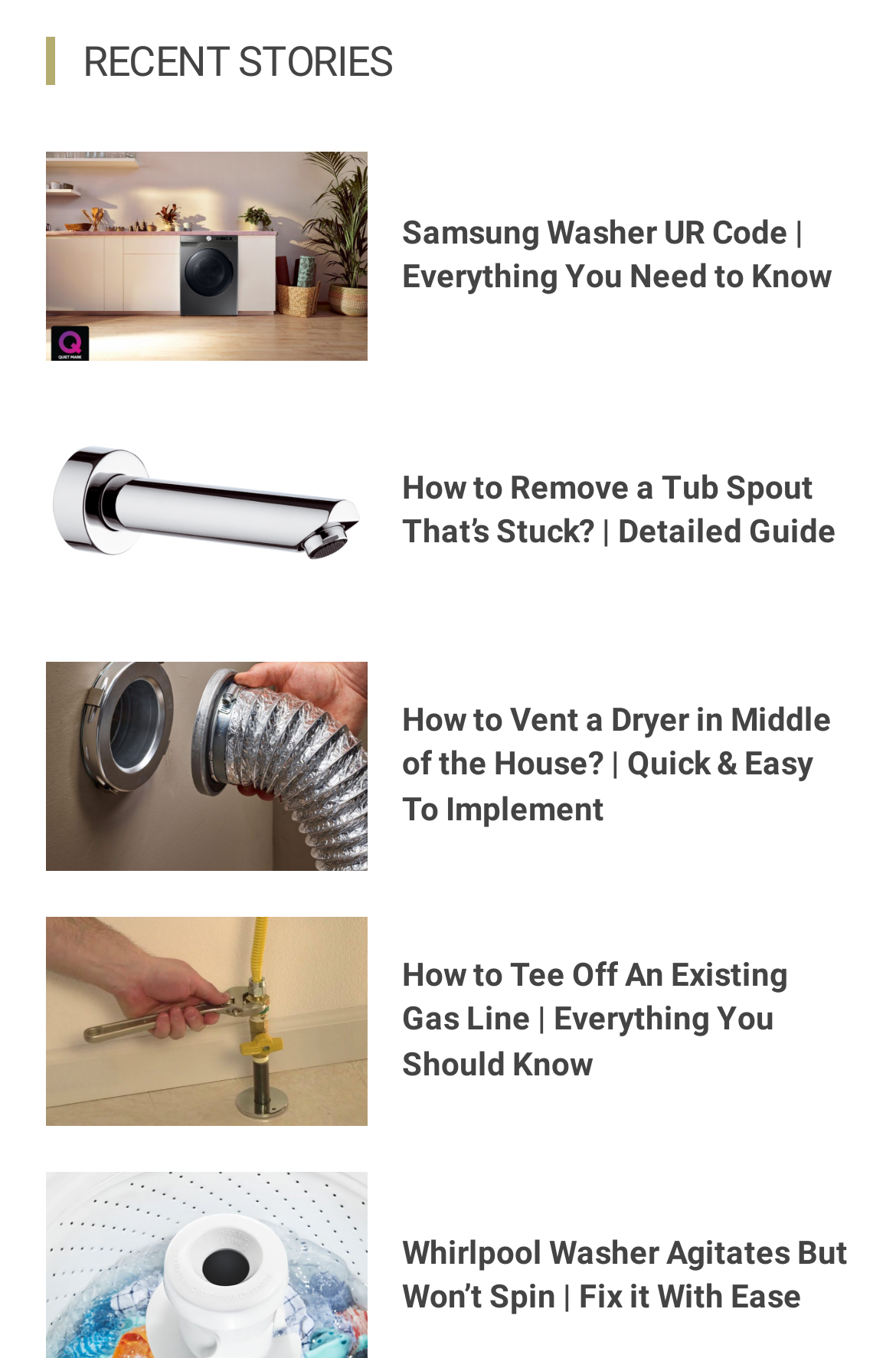What is the vertical position of the link 'How to Vent a Dryer in Middle of the House?' relative to the link 'How to Remove a Tub Spout That’s Stuck?'?
Carefully analyze the image and provide a detailed answer to the question.

By comparing the y1 and y2 coordinates of the bounding box of the two links, we can determine that the link 'How to Vent a Dryer in Middle of the House?' is below the link 'How to Remove a Tub Spout That’s Stuck?'.